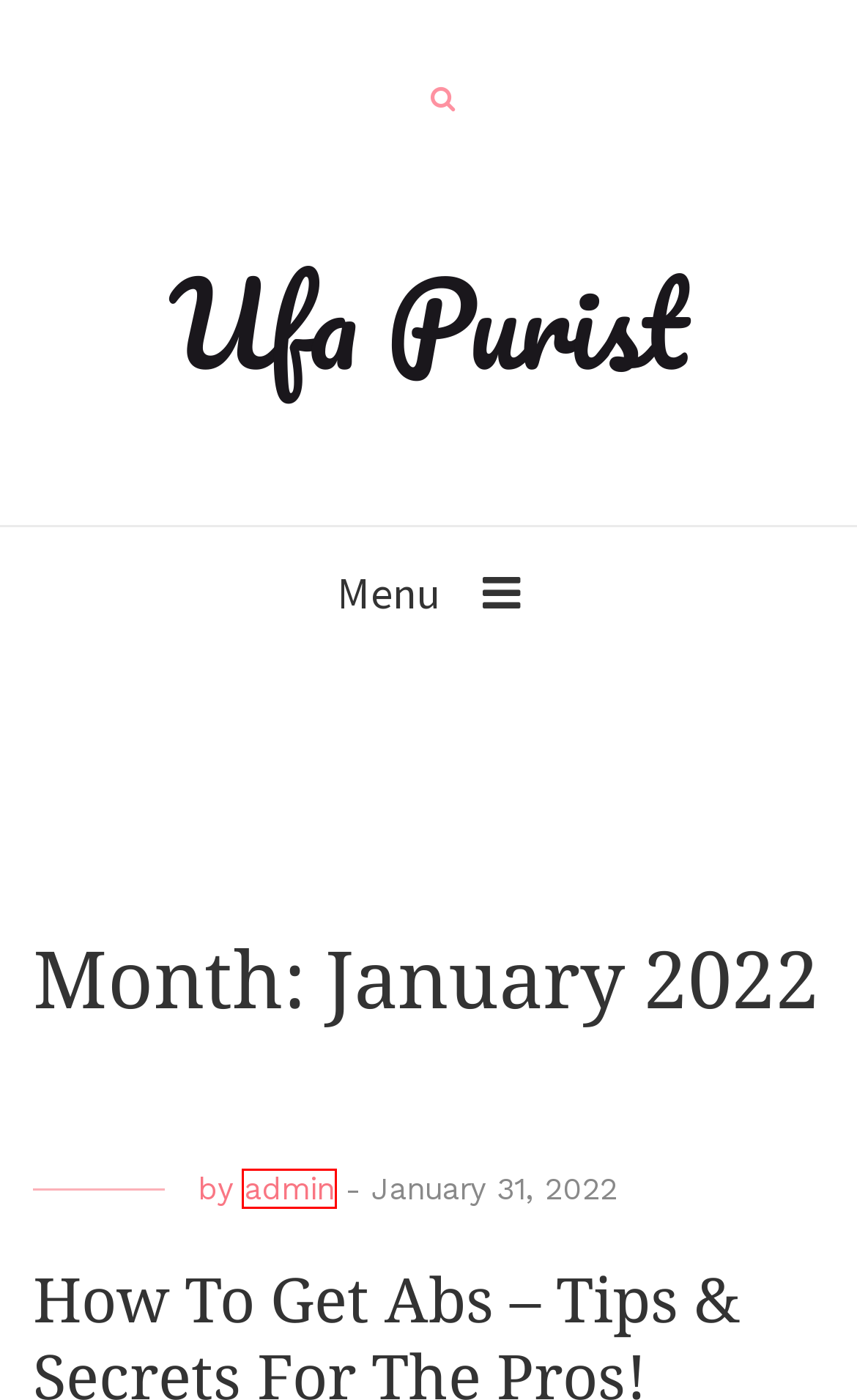Examine the webpage screenshot and identify the UI element enclosed in the red bounding box. Pick the webpage description that most accurately matches the new webpage after clicking the selected element. Here are the candidates:
A. Craps Bonus – Locating A Good Bonus – Ufa Purist
B. November 2023 – Ufa Purist
C. admin – Ufa Purist
D. June 2021 – Ufa Purist
E. Ufa Purist
F. August 2021 – Ufa Purist
G. June 2024 – Ufa Purist
H. How To Get Abs – Tips & Secrets For The Pros! – Ufa Purist

C